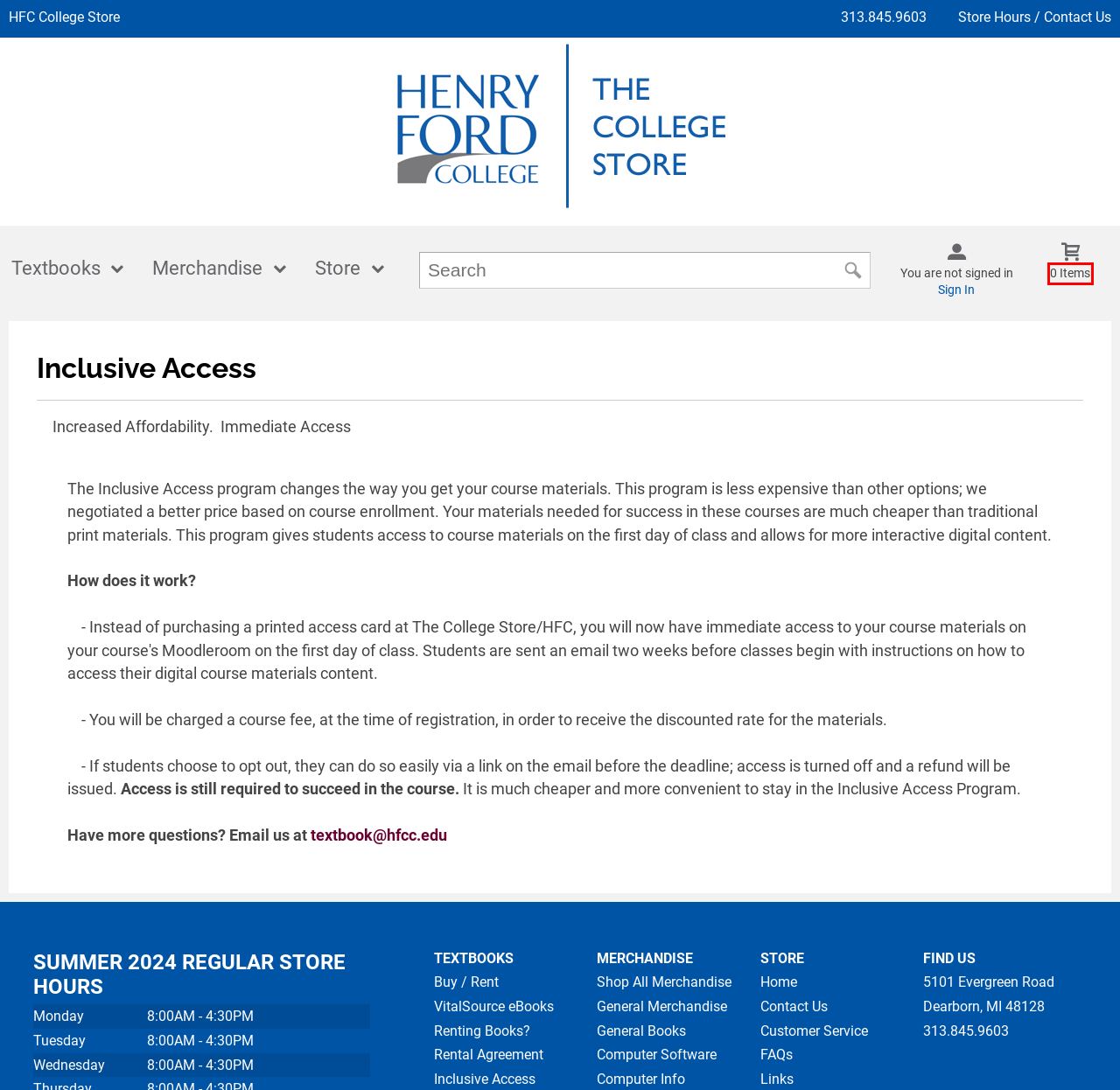Assess the screenshot of a webpage with a red bounding box and determine which webpage description most accurately matches the new page after clicking the element within the red box. Here are the options:
A. About Us | HFC College Store
B. OOPS!  The offer you're looking for has expired.
C. Site Security | HFC College Store
D. F A Q | HFC College Store
E. Login / Create An Account | HFC College Store
F. Welcome | HFC College Store
G. Links | HFC College Store
H. Customer Service | HFC College Store

E